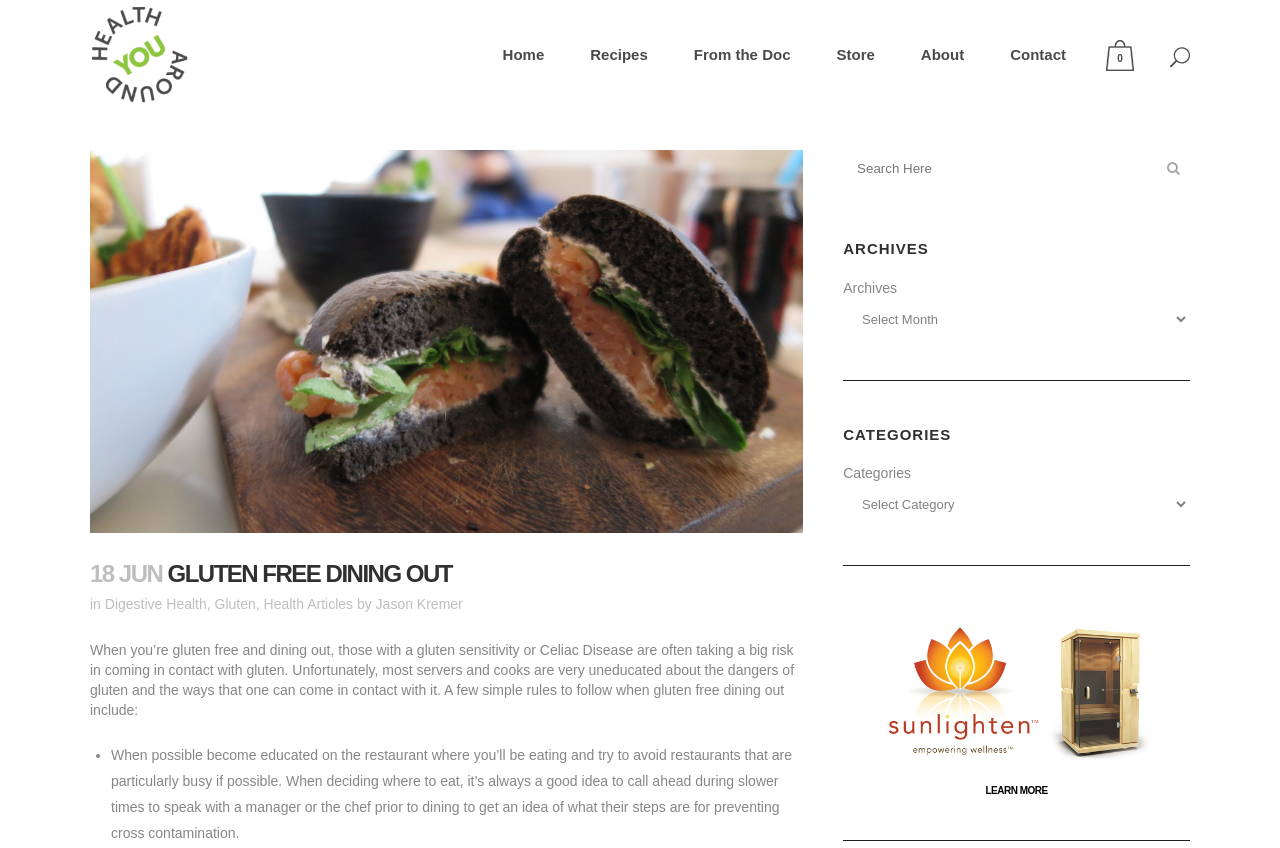Determine the bounding box coordinates of the clickable area required to perform the following instruction: "Click the 'Digestive Health' link". The coordinates should be represented as four float numbers between 0 and 1: [left, top, right, bottom].

[0.082, 0.703, 0.162, 0.722]